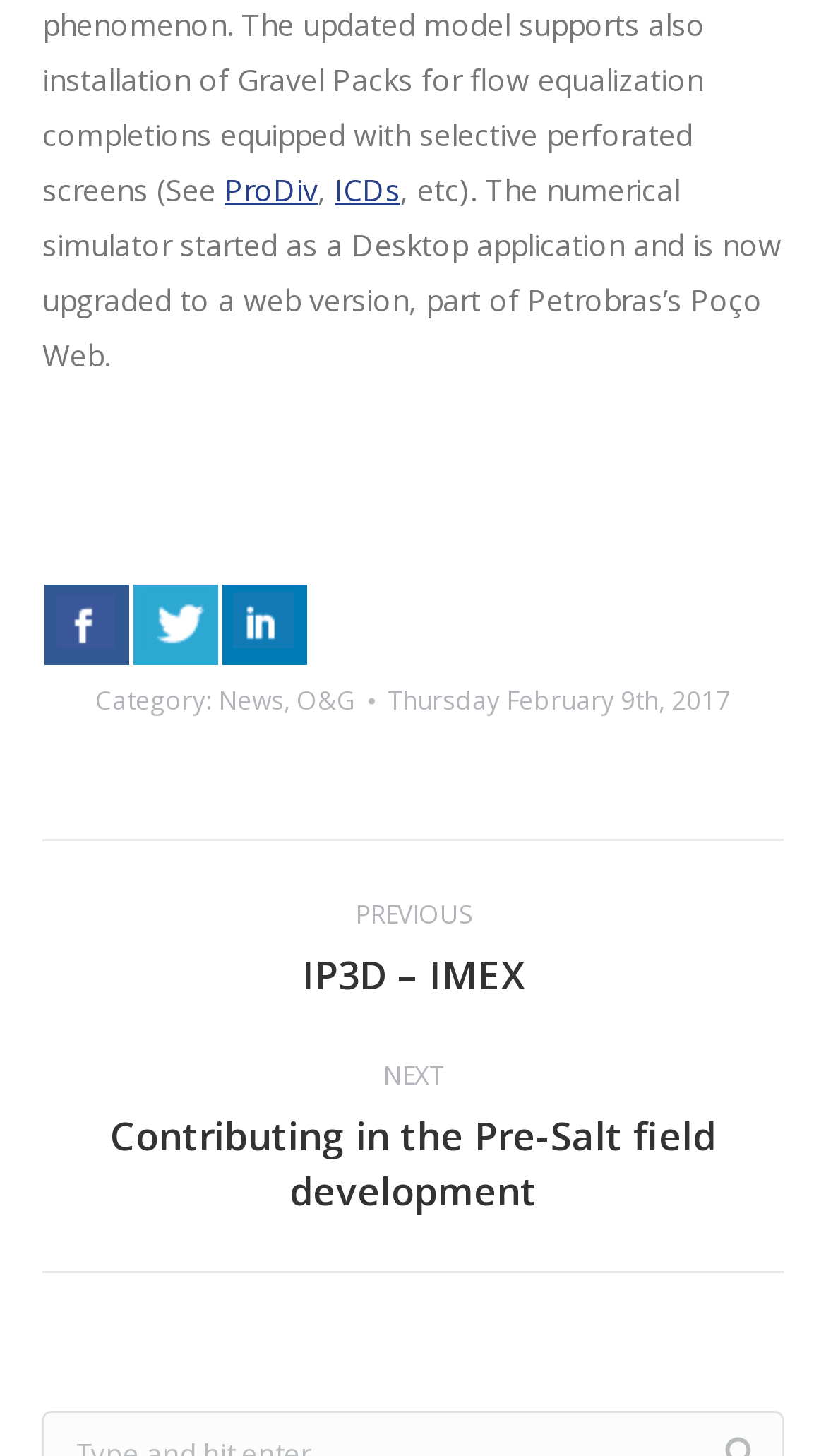Identify the bounding box coordinates for the UI element described as follows: "PreviousPrevious post:IP3D – IMEX". Ensure the coordinates are four float numbers between 0 and 1, formatted as [left, top, right, bottom].

[0.051, 0.614, 0.949, 0.688]